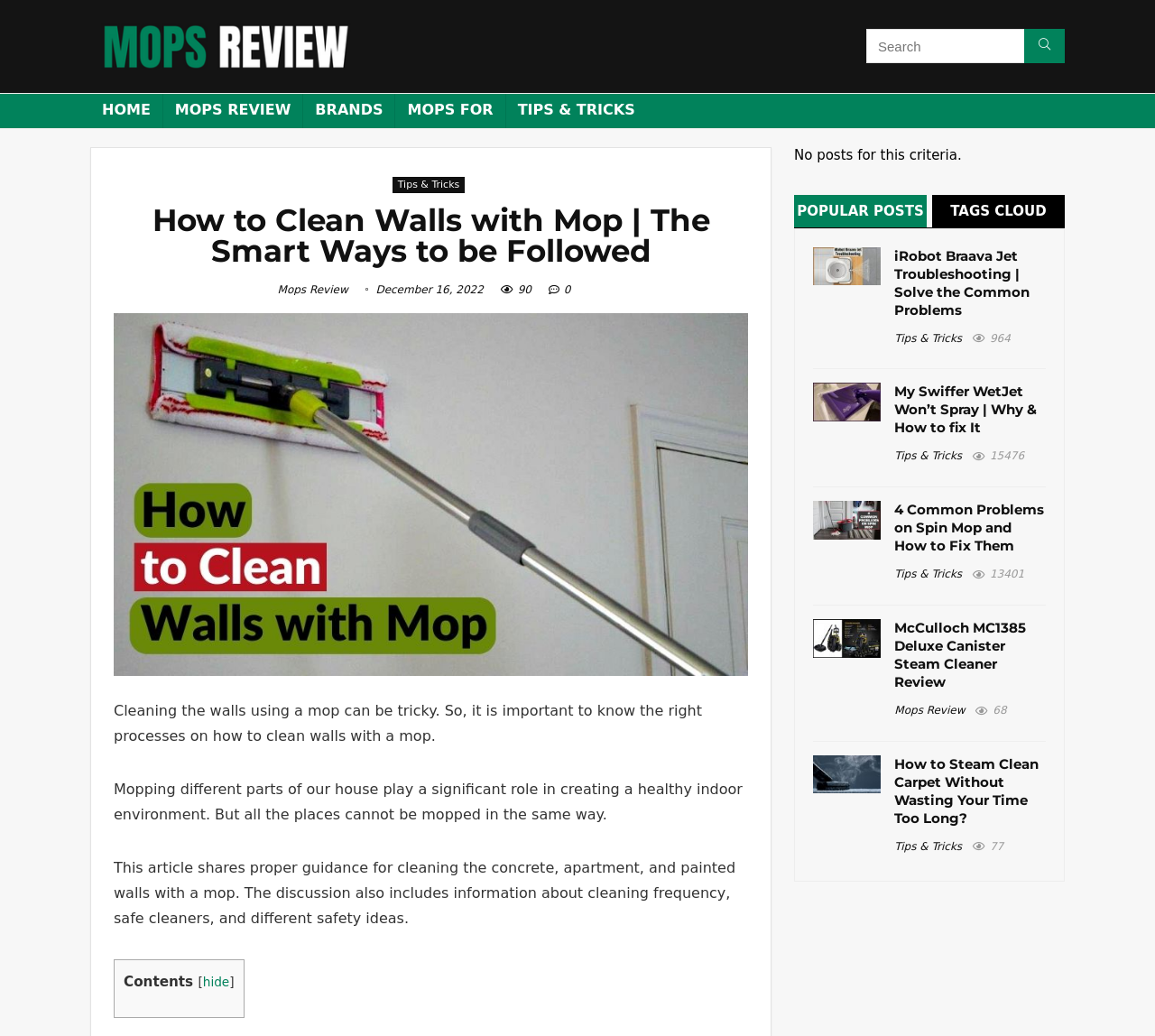Provide a thorough and detailed response to the question by examining the image: 
What is the purpose of the search bar?

The search bar is located at the top right of the webpage, and it has a textbox and a search button. Its purpose is to allow users to search for specific content within the website, making it easier for them to find relevant information.